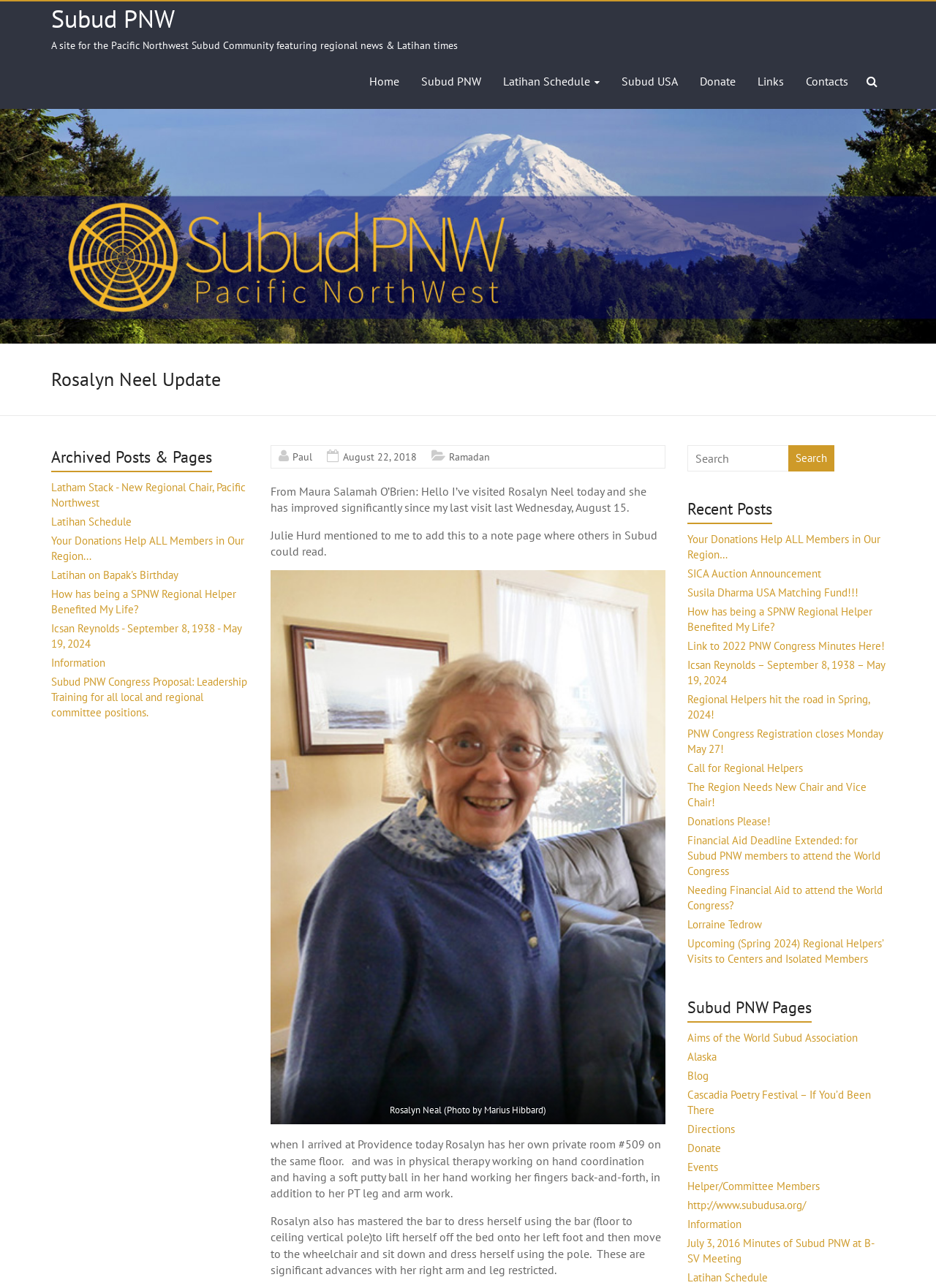Please give the bounding box coordinates of the area that should be clicked to fulfill the following instruction: "Click on the 'Home' link". The coordinates should be in the format of four float numbers from 0 to 1, i.e., [left, top, right, bottom].

[0.395, 0.042, 0.427, 0.084]